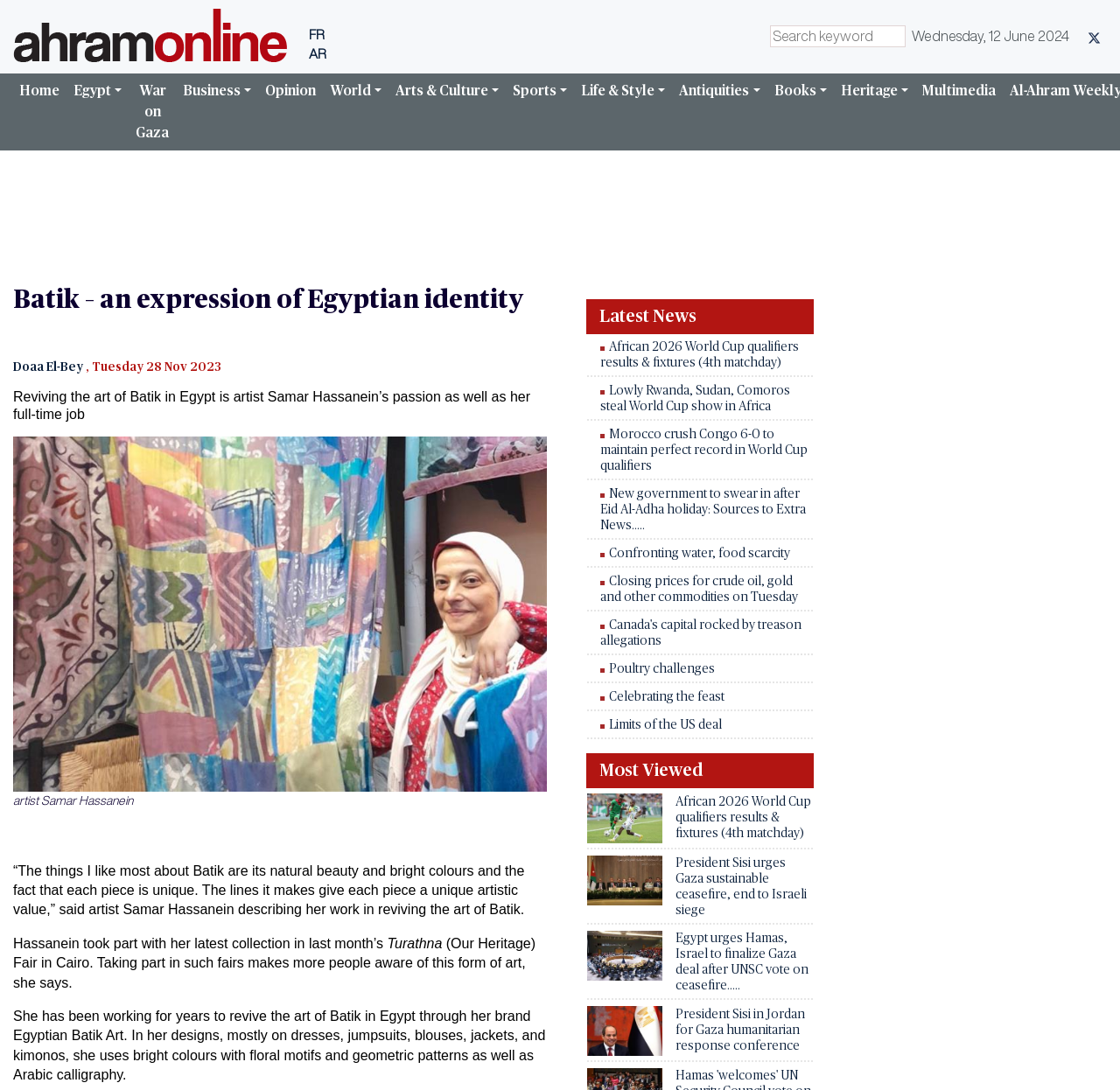Could you find the bounding box coordinates of the clickable area to complete this instruction: "Click on the 'Facebook' social media link"?

None